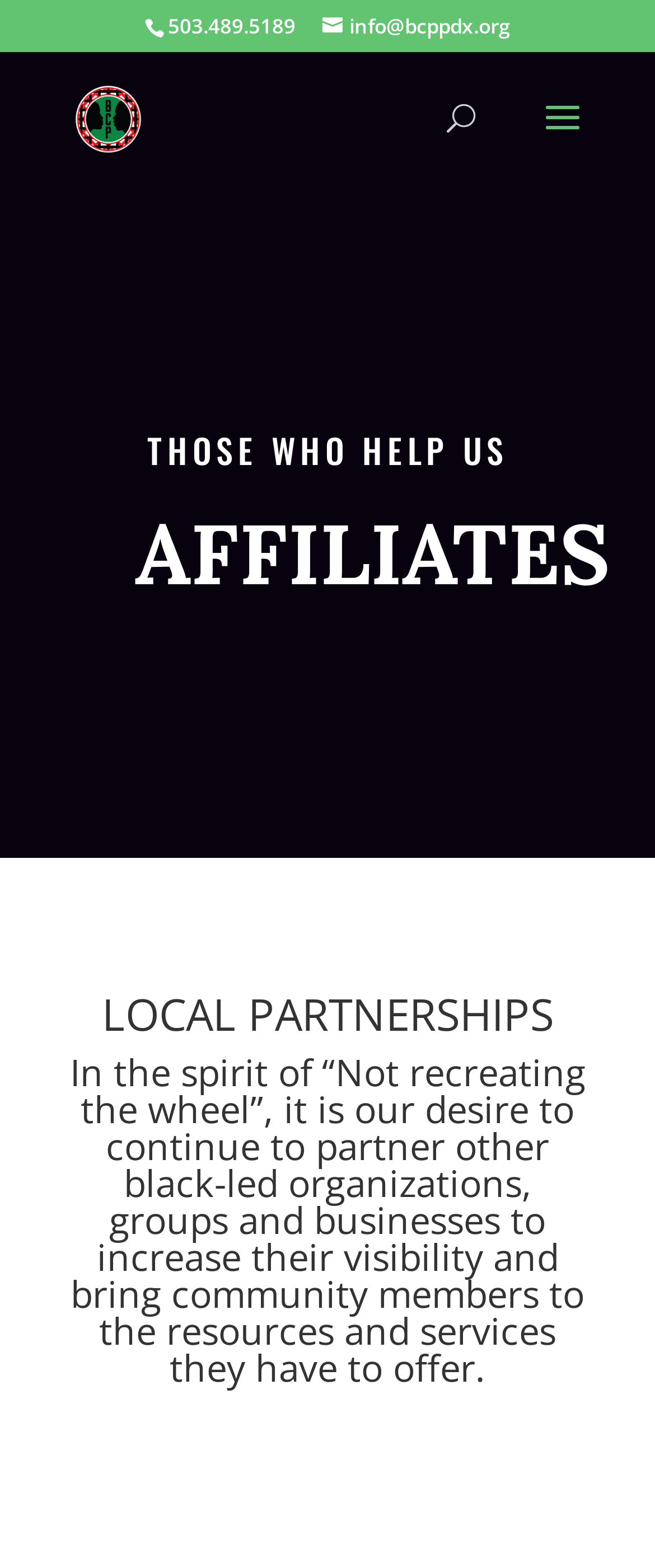Describe every aspect of the webpage comprehensively.

The webpage is about the affiliates of the Black Community of Portland. At the top, there is a phone number "503.489.5189" and an email address "info@bcppdx.org" in the form of a link. Next to the email address, there is a link to the Black Community of Portland, accompanied by an image with the same name. 

Below these elements, there is a search bar with a label "Search for:" where users can input their queries. 

The main content of the webpage is divided into two sections. The first section is headed by "THOSE WHO HELP US" and has a subheading "AFFILIATES". The second section is headed by "LOCAL PARTNERSHIPS" and has a longer description that explains the organization's desire to partner with other black-led organizations, groups, and businesses to increase their visibility and provide resources and services to community members.